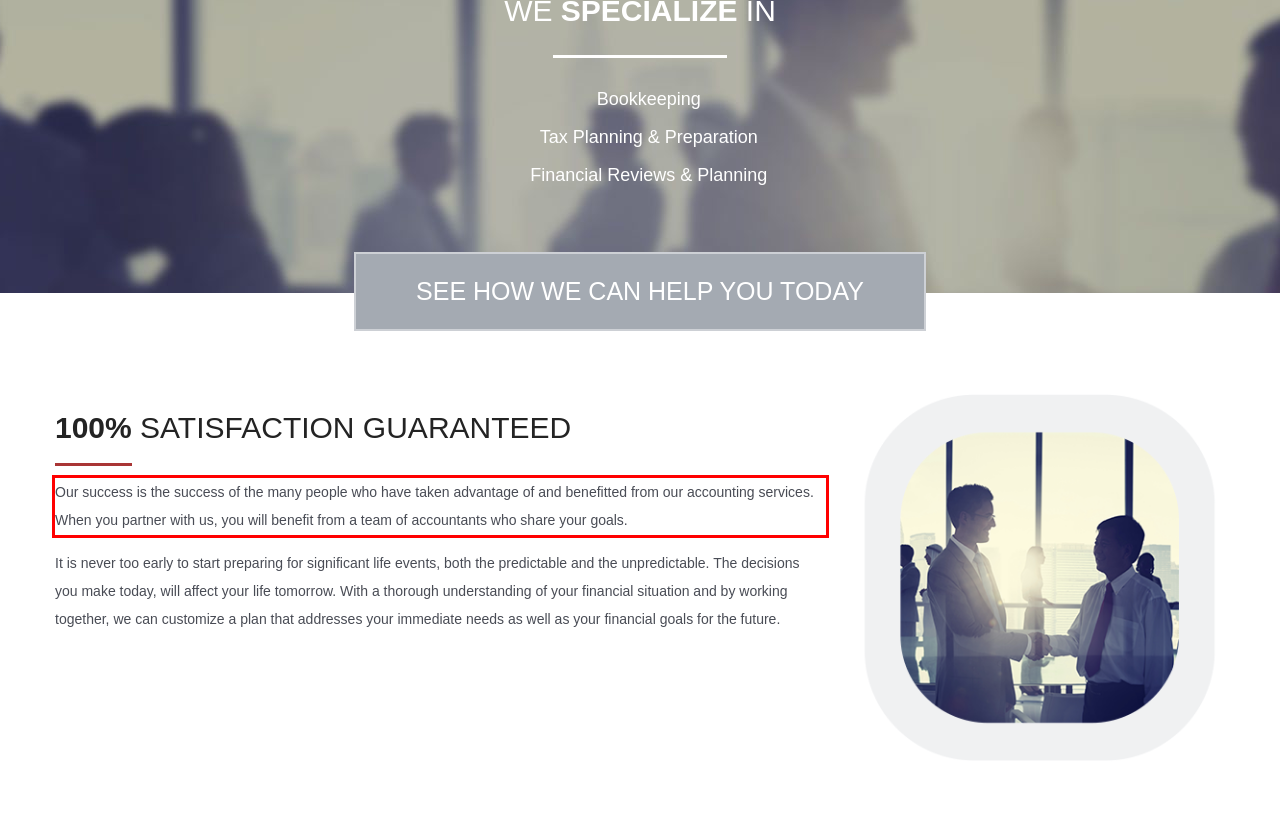Given the screenshot of the webpage, identify the red bounding box, and recognize the text content inside that red bounding box.

Our success is the success of the many people who have taken advantage of and benefitted from our accounting services. When you partner with us, you will benefit from a team of accountants who share your goals.